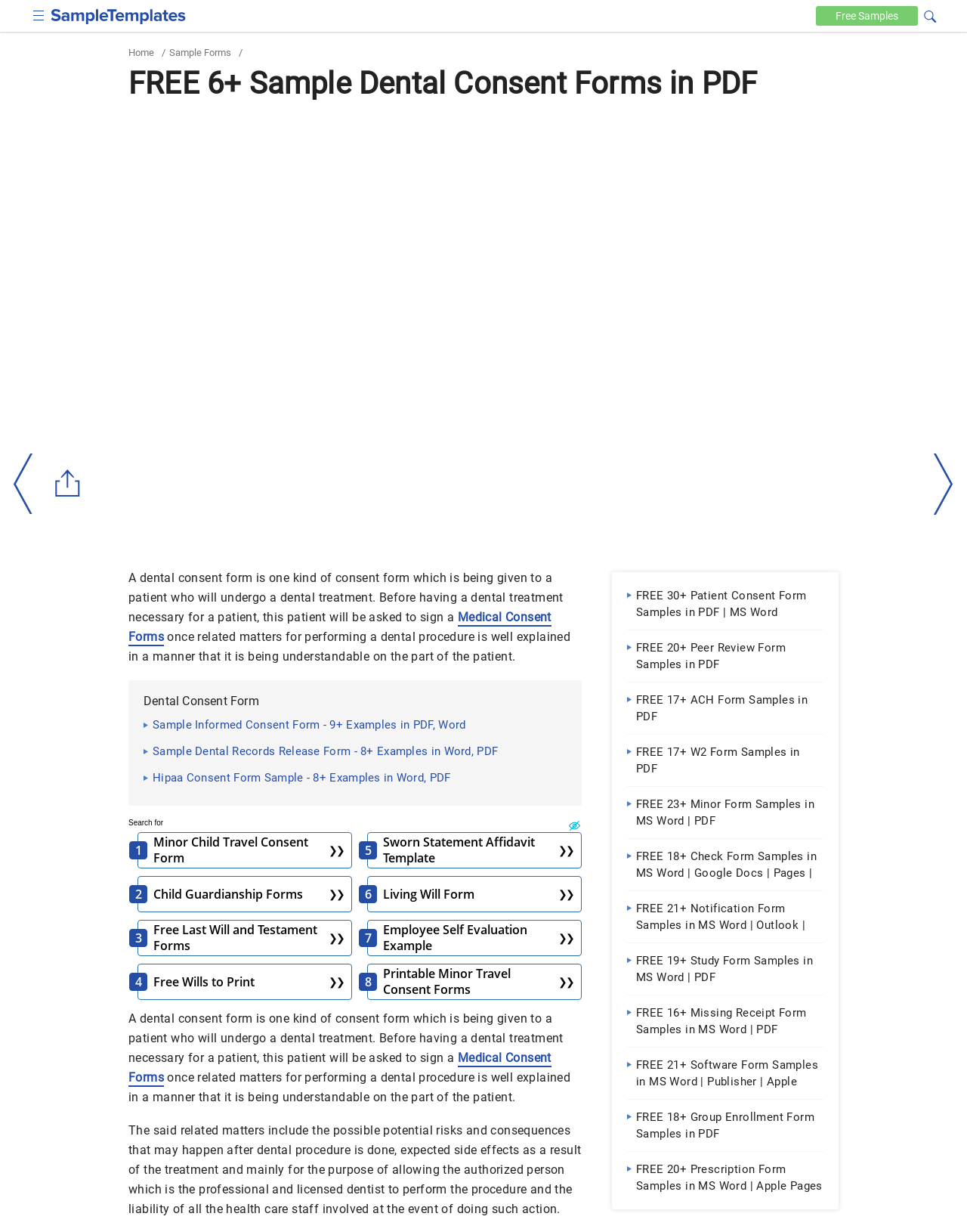Determine the bounding box coordinates of the area to click in order to meet this instruction: "View Sample Informed Consent Form".

[0.148, 0.581, 0.482, 0.599]